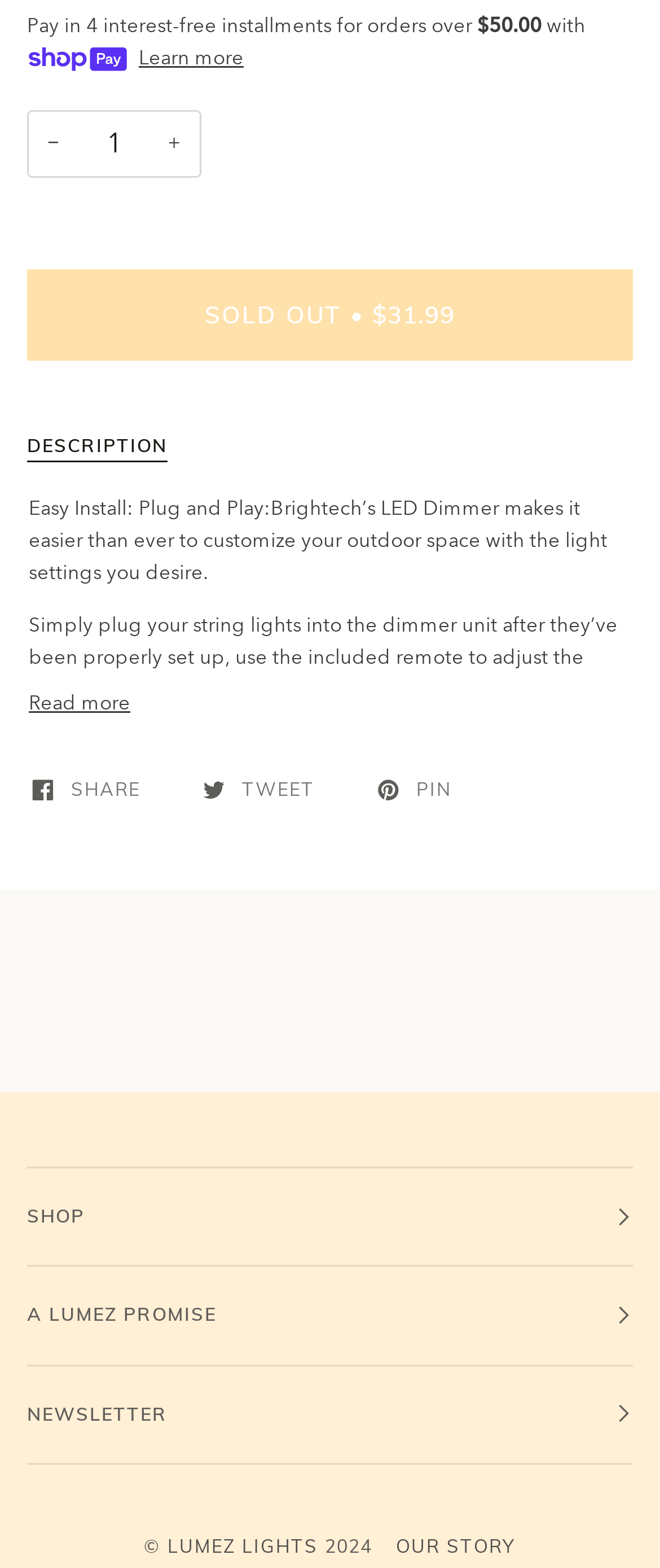What is the minimum order value for interest-free installments?
Please respond to the question with a detailed and well-explained answer.

The webpage mentions 'Pay in 4 interest-free installments for orders over $50.00', indicating that the minimum order value for interest-free installments is $50.00.